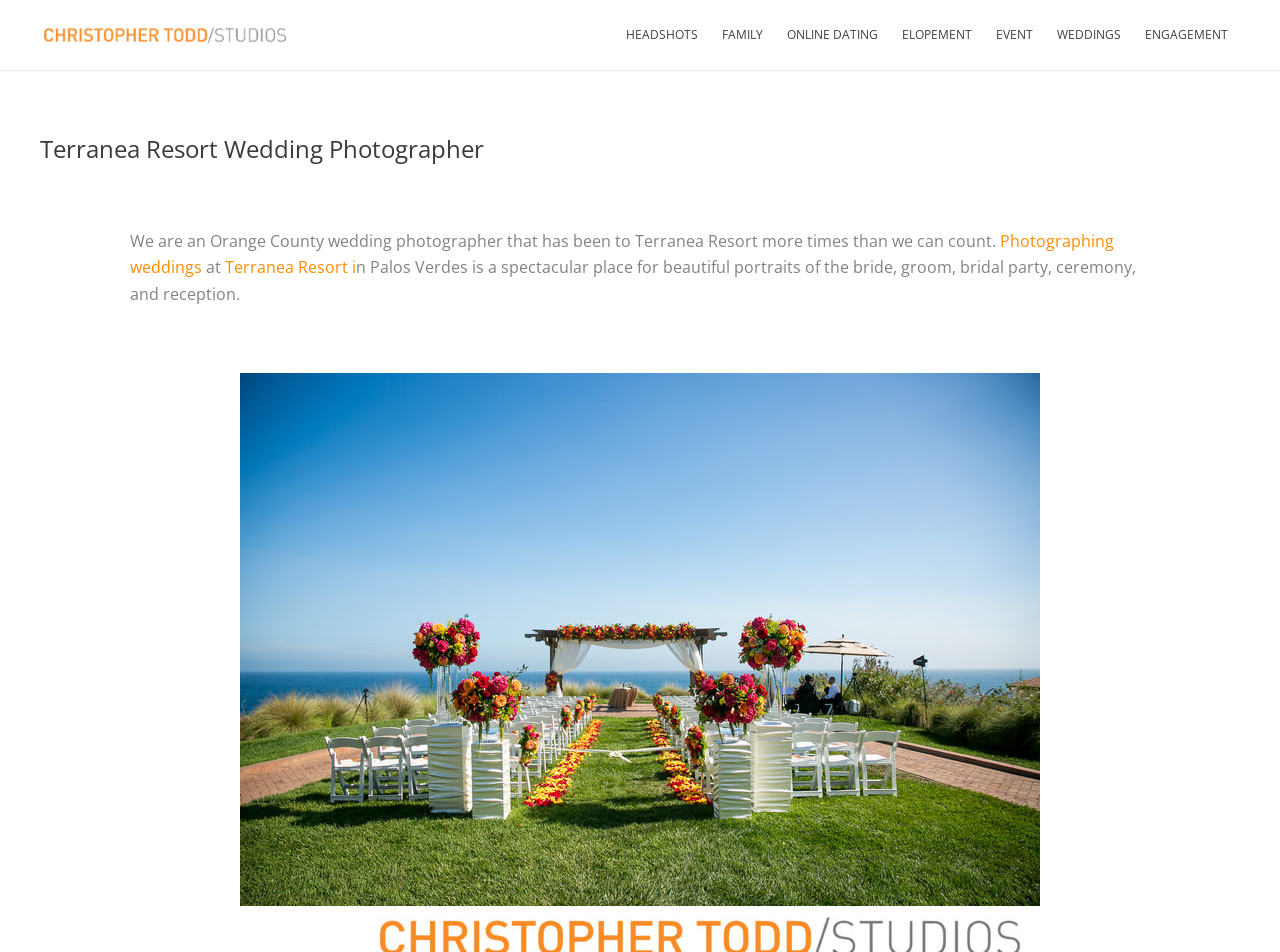Determine the main heading of the webpage and generate its text.

Terranea Resort Wedding Photographer